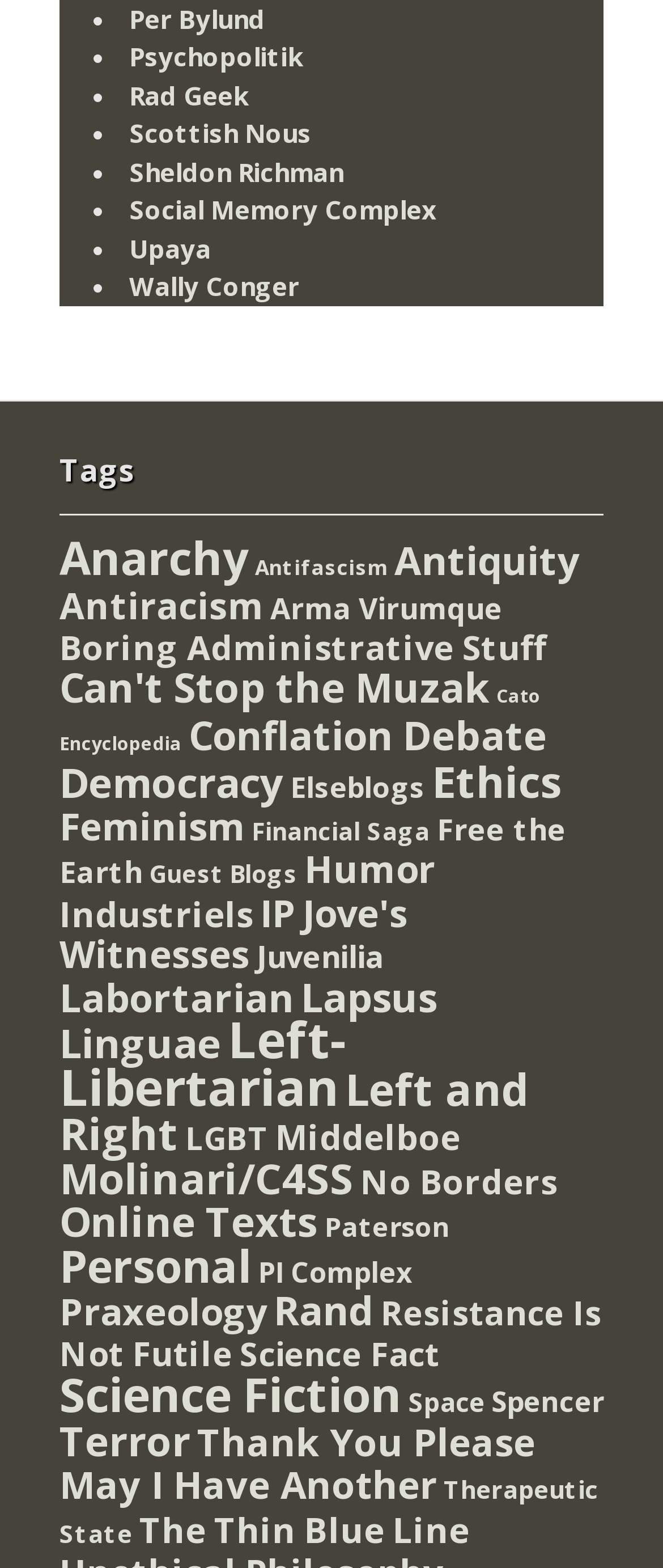Respond with a single word or short phrase to the following question: 
How many categories have more than 100 items?

14